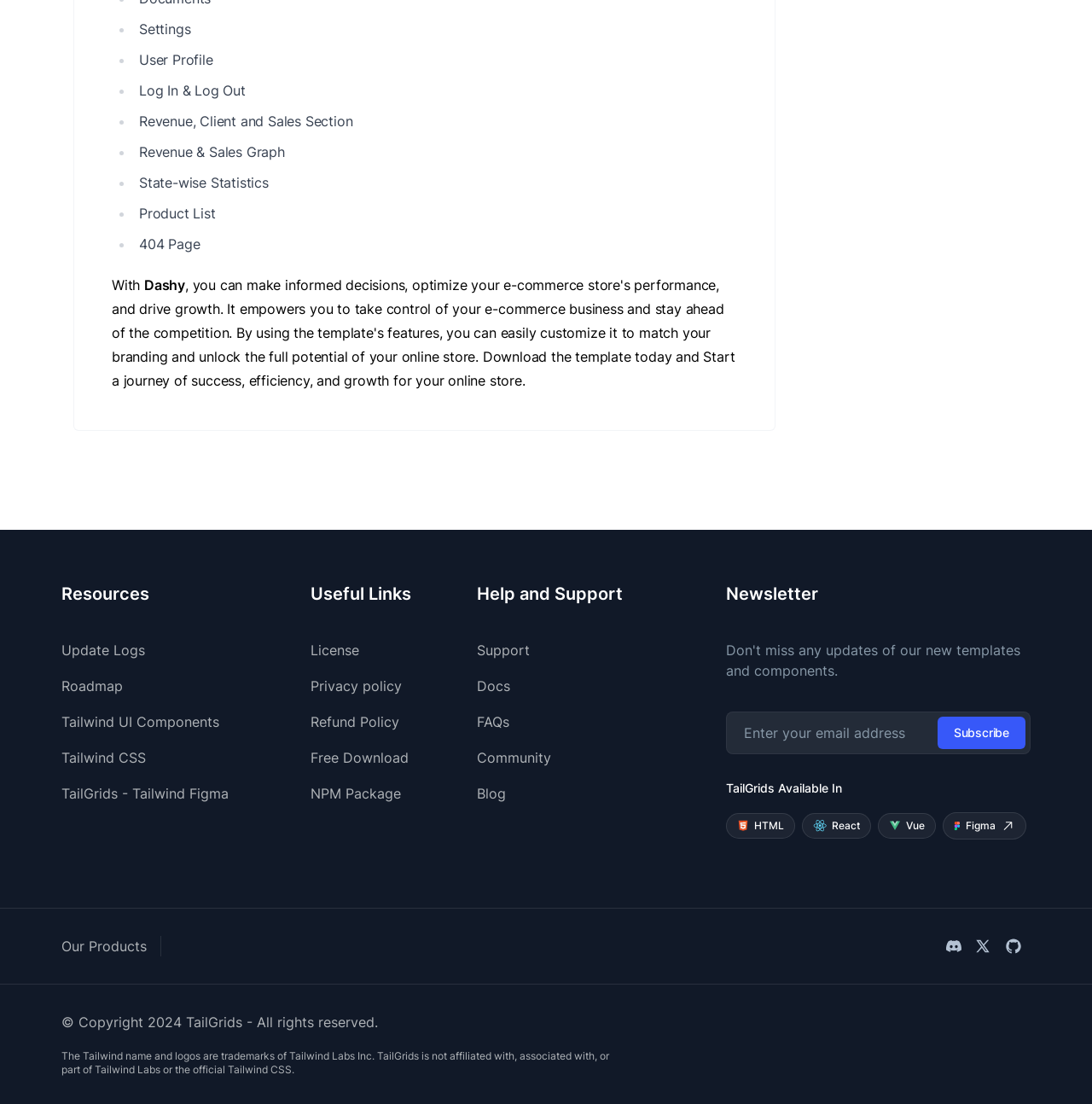Refer to the screenshot and answer the following question in detail:
What is the last product listed in the Our Products section?

I looked at the list of products under the 'Our Products' heading and found that the last product listed is 'Uideck', which has an image associated with it.